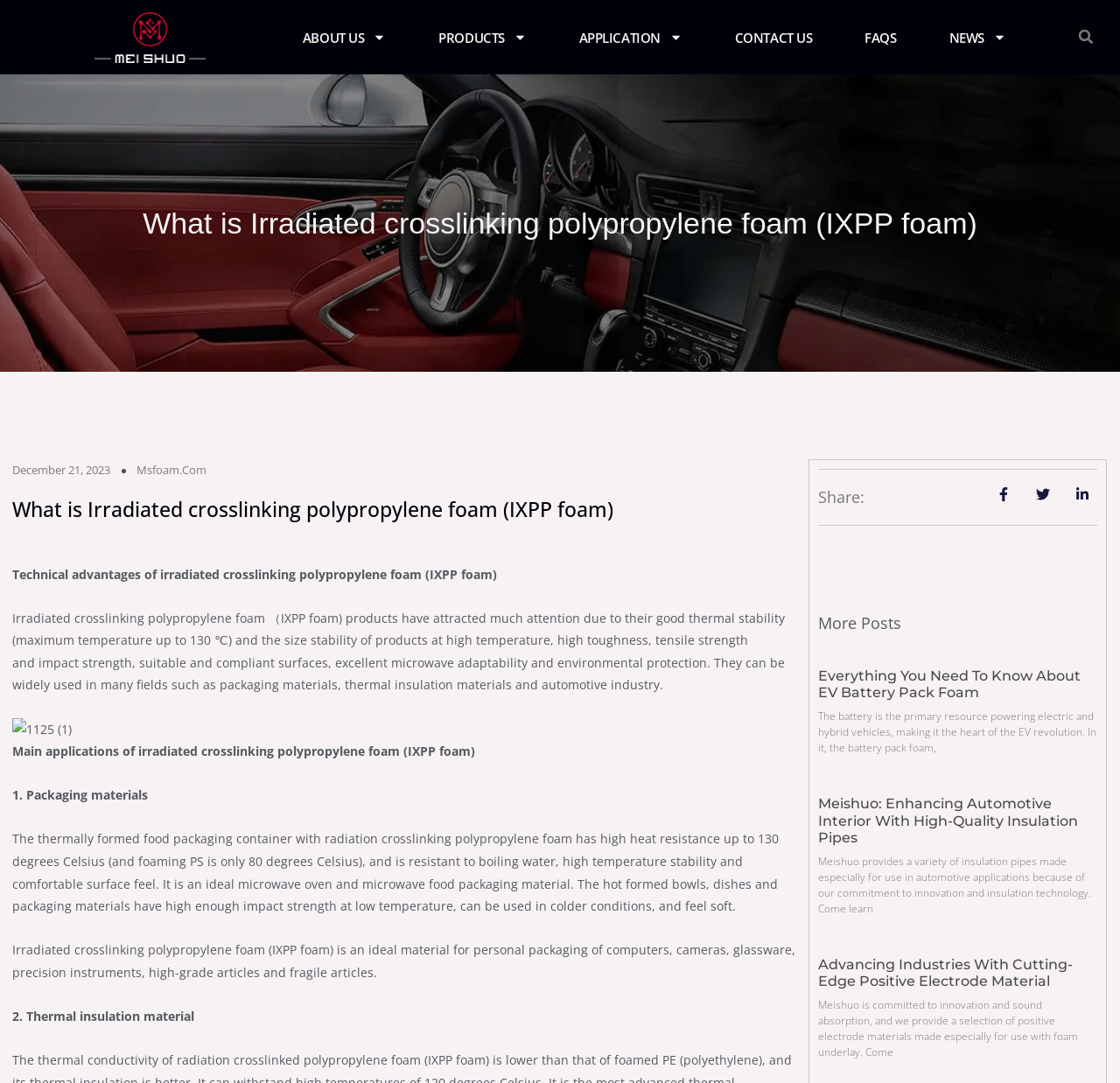Locate the bounding box coordinates for the element described below: "December 21, 2023". The coordinates must be four float values between 0 and 1, formatted as [left, top, right, bottom].

[0.011, 0.424, 0.099, 0.445]